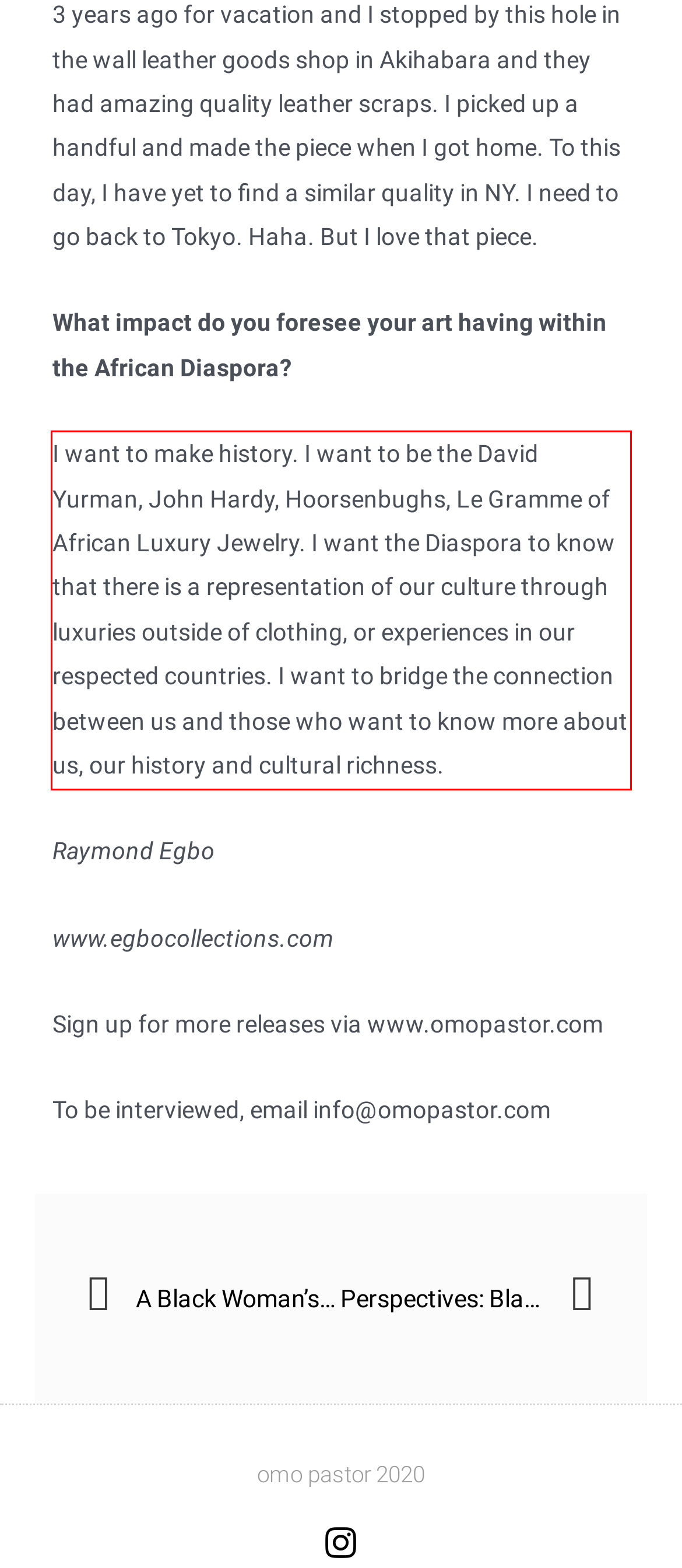By examining the provided screenshot of a webpage, recognize the text within the red bounding box and generate its text content.

I want to make history. I want to be the David Yurman, John Hardy, Hoorsenbughs, Le Gramme of African Luxury Jewelry. I want the Diaspora to know that there is a representation of our culture through luxuries outside of clothing, or experiences in our respected countries. I want to bridge the connection between us and those who want to know more about us, our history and cultural richness.